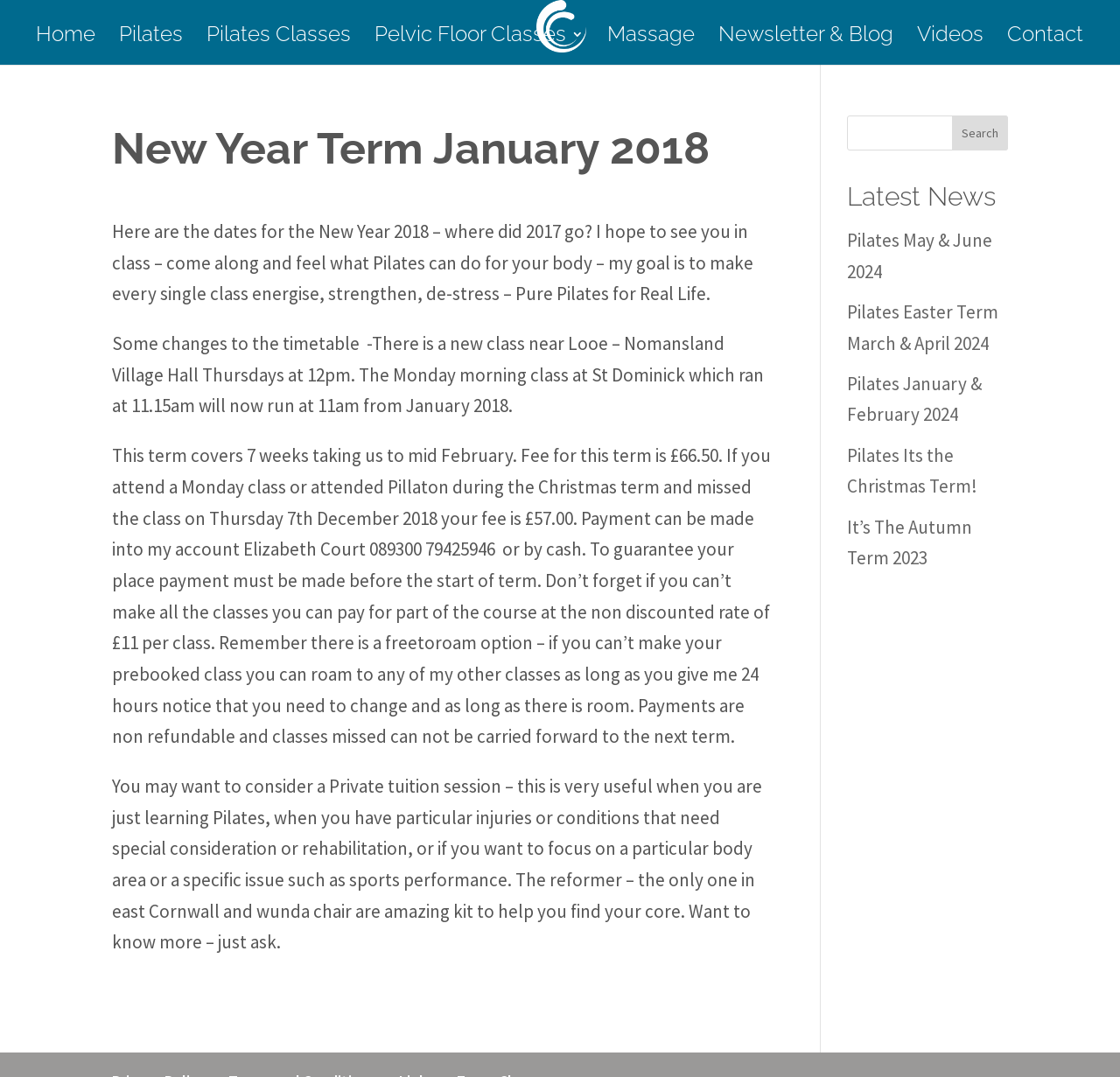Using the webpage screenshot, locate the HTML element that fits the following description and provide its bounding box: "Pelvic Floor Classes".

[0.334, 0.026, 0.521, 0.06]